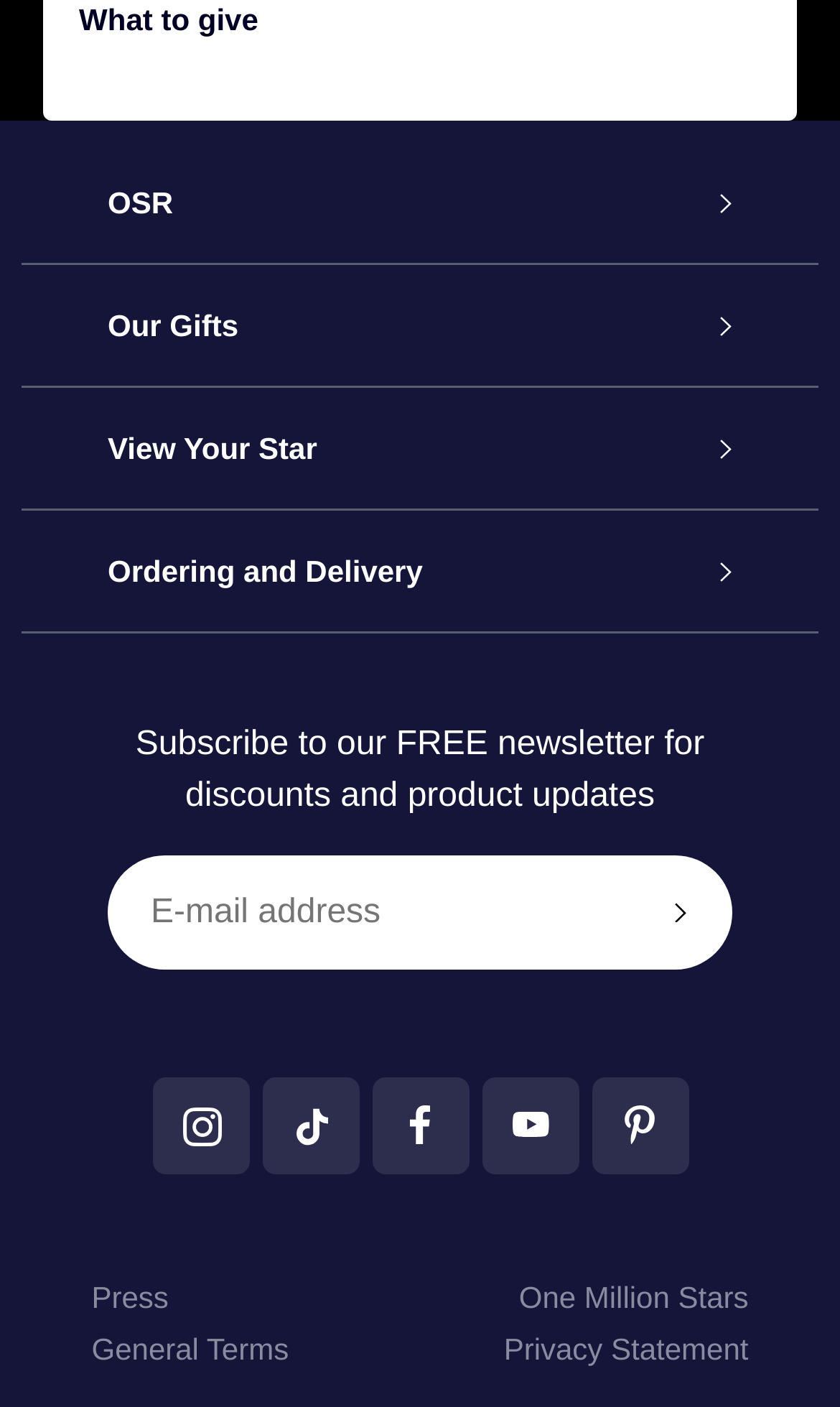Please identify the bounding box coordinates of the element that needs to be clicked to perform the following instruction: "Read about Corporate gifts".

[0.026, 0.605, 0.974, 0.688]